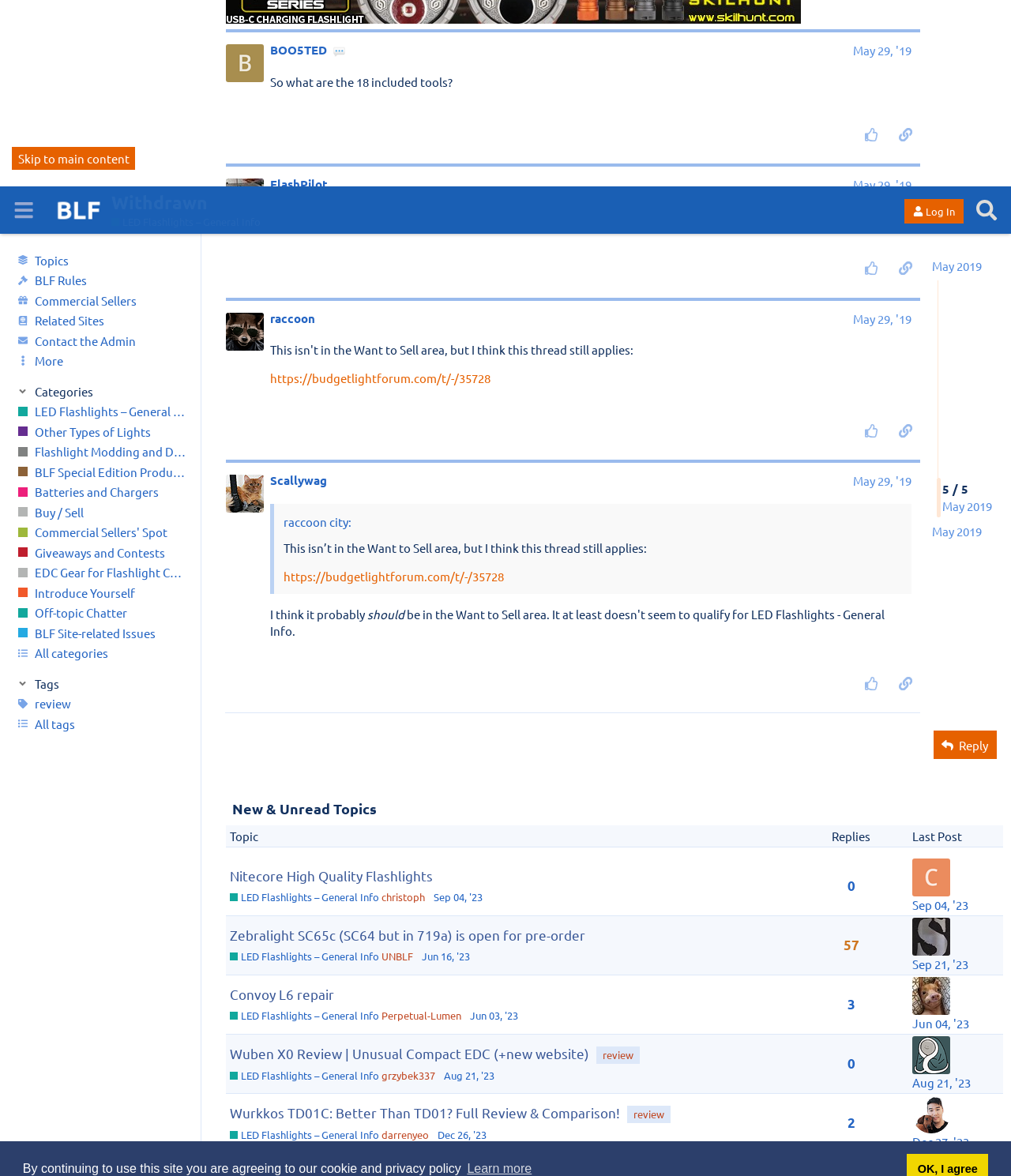From the webpage screenshot, predict the bounding box coordinates (top-left x, top-left y, bottom-right x, bottom-right y) for the UI element described here: MySiteAmerica

None